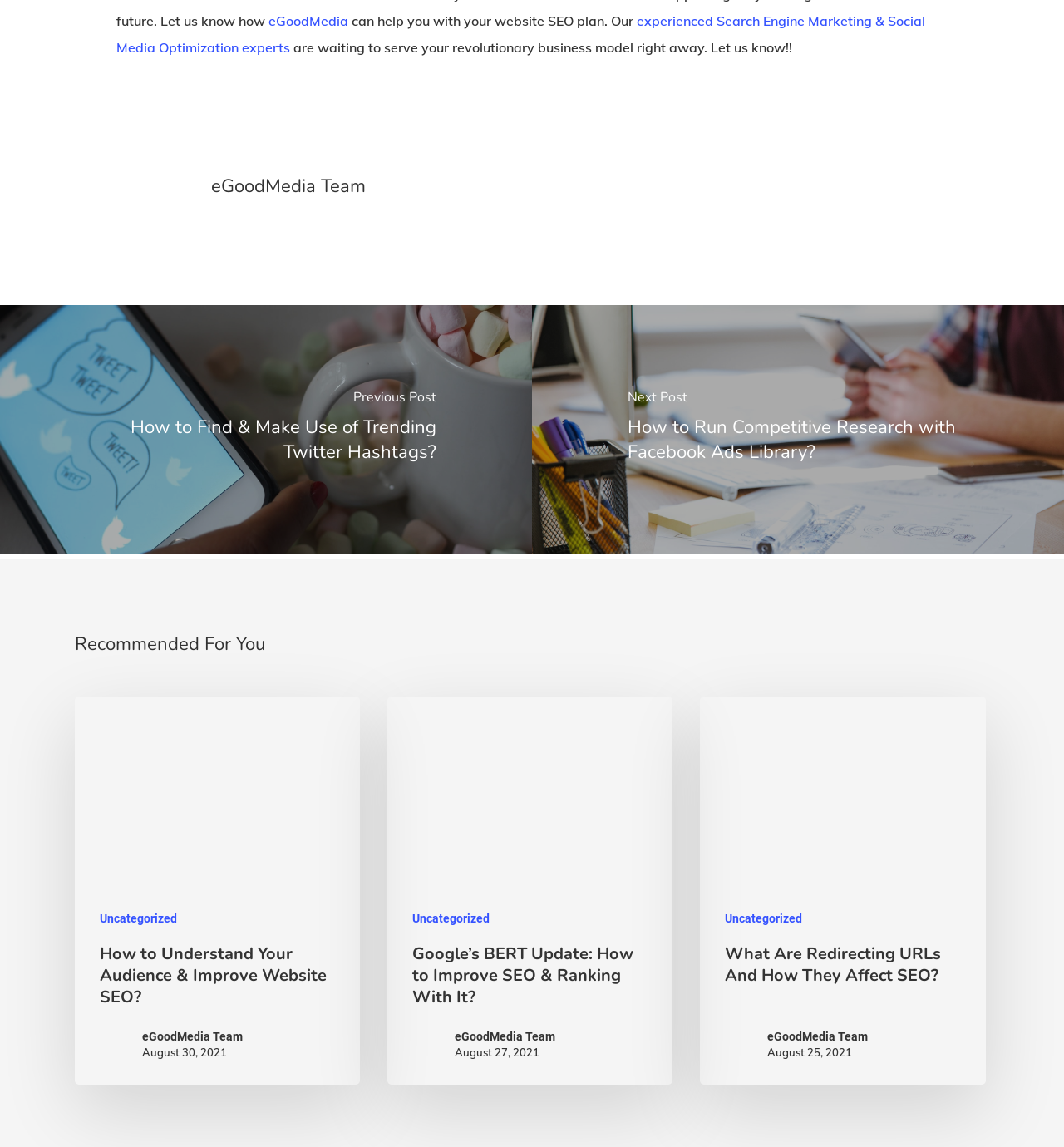Provide the bounding box coordinates of the section that needs to be clicked to accomplish the following instruction: "read about the eGoodMedia Team."

[0.198, 0.15, 0.761, 0.176]